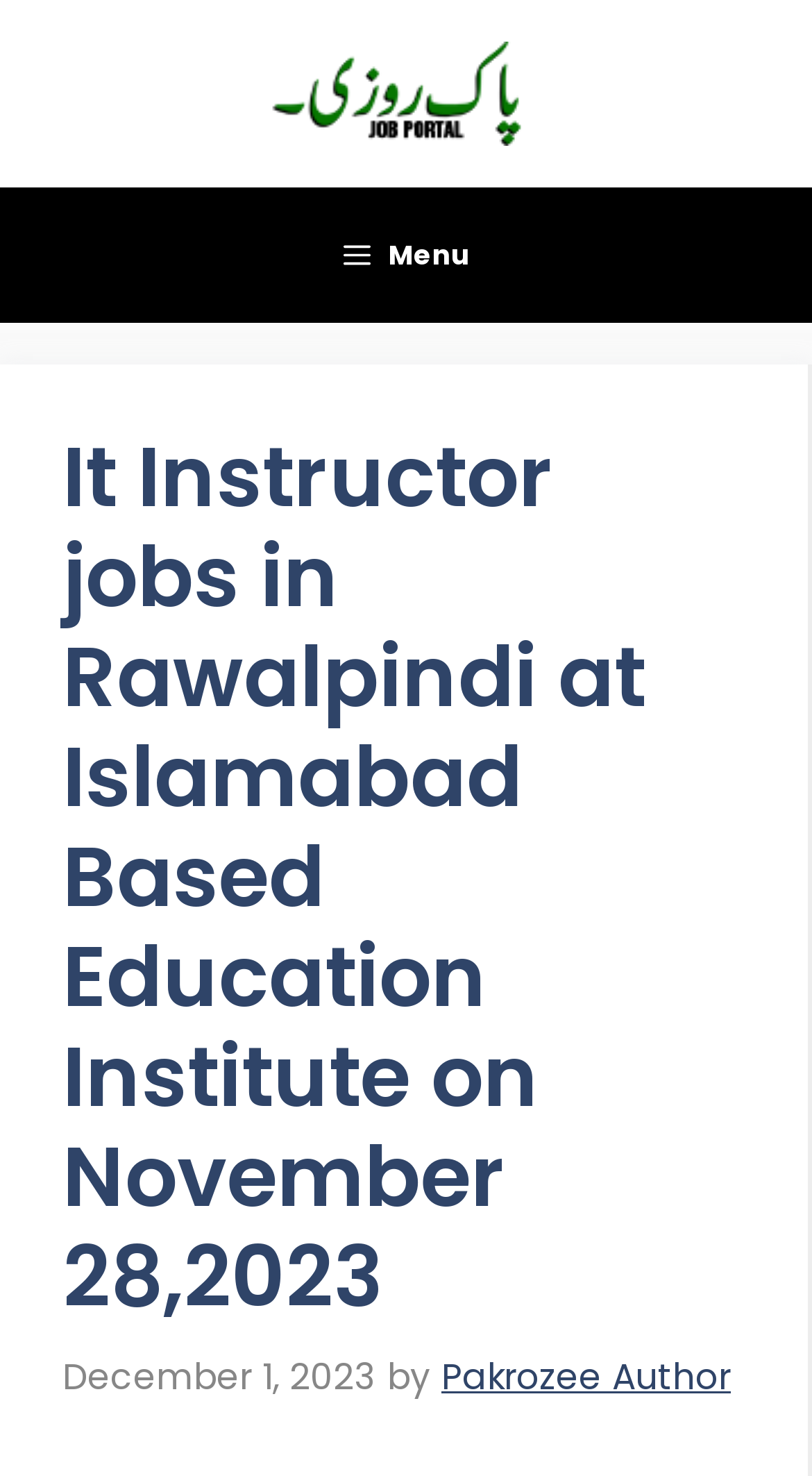What is the name of the education institute?
With the help of the image, please provide a detailed response to the question.

I found the name of the education institute by looking at the heading element in the header section, which contains the text 'It Instructor jobs in Rawalpindi at Islamabad Based Education Institute on November 28,2023'.